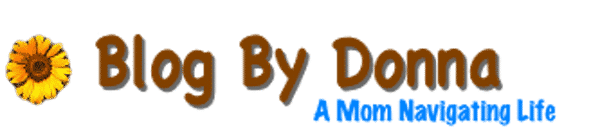What is the focus of the blog?
Using the visual information, reply with a single word or short phrase.

Parenting and lifestyle